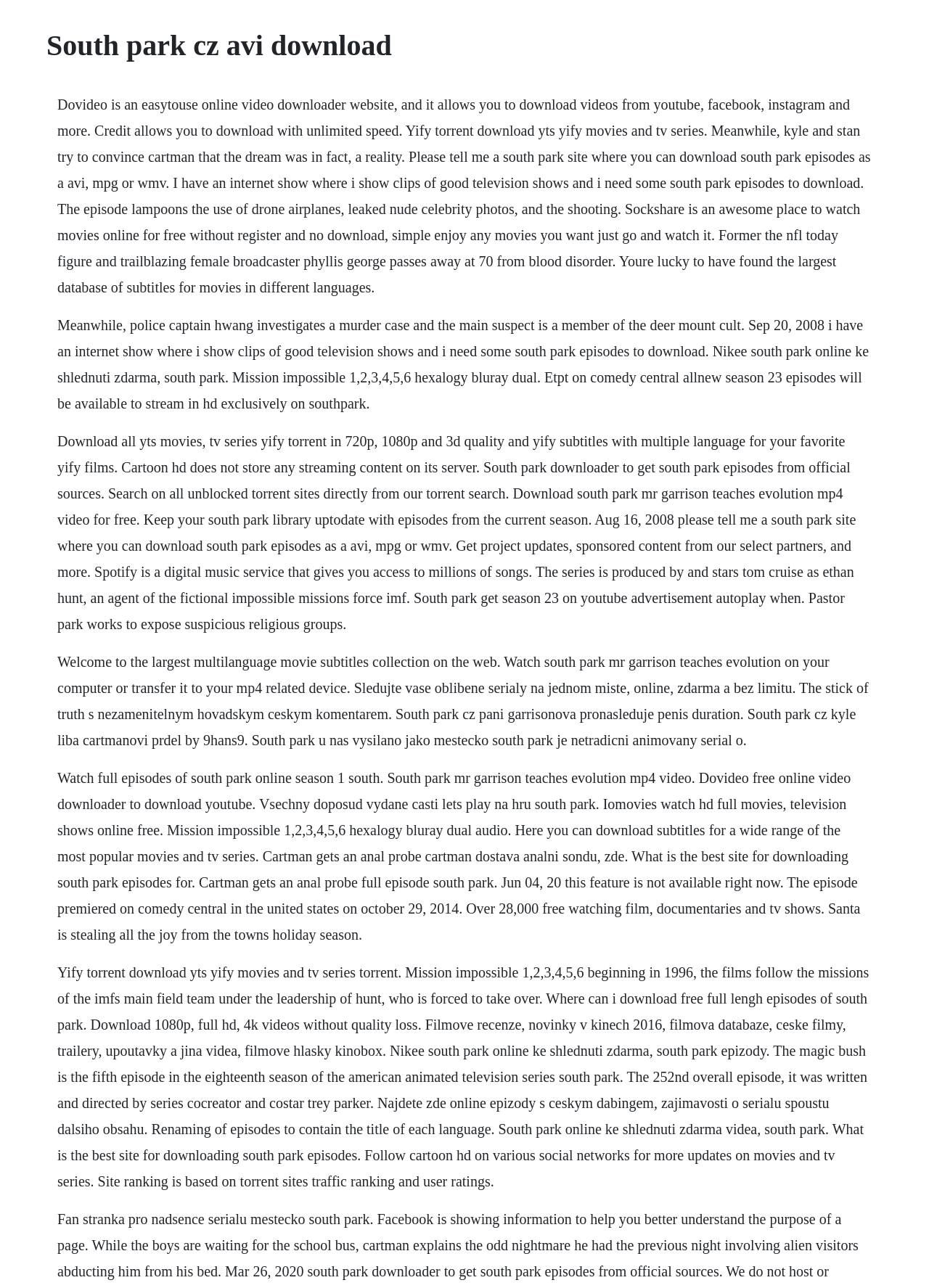Please reply to the following question using a single word or phrase: 
What is the name of the torrent site mentioned?

Yify